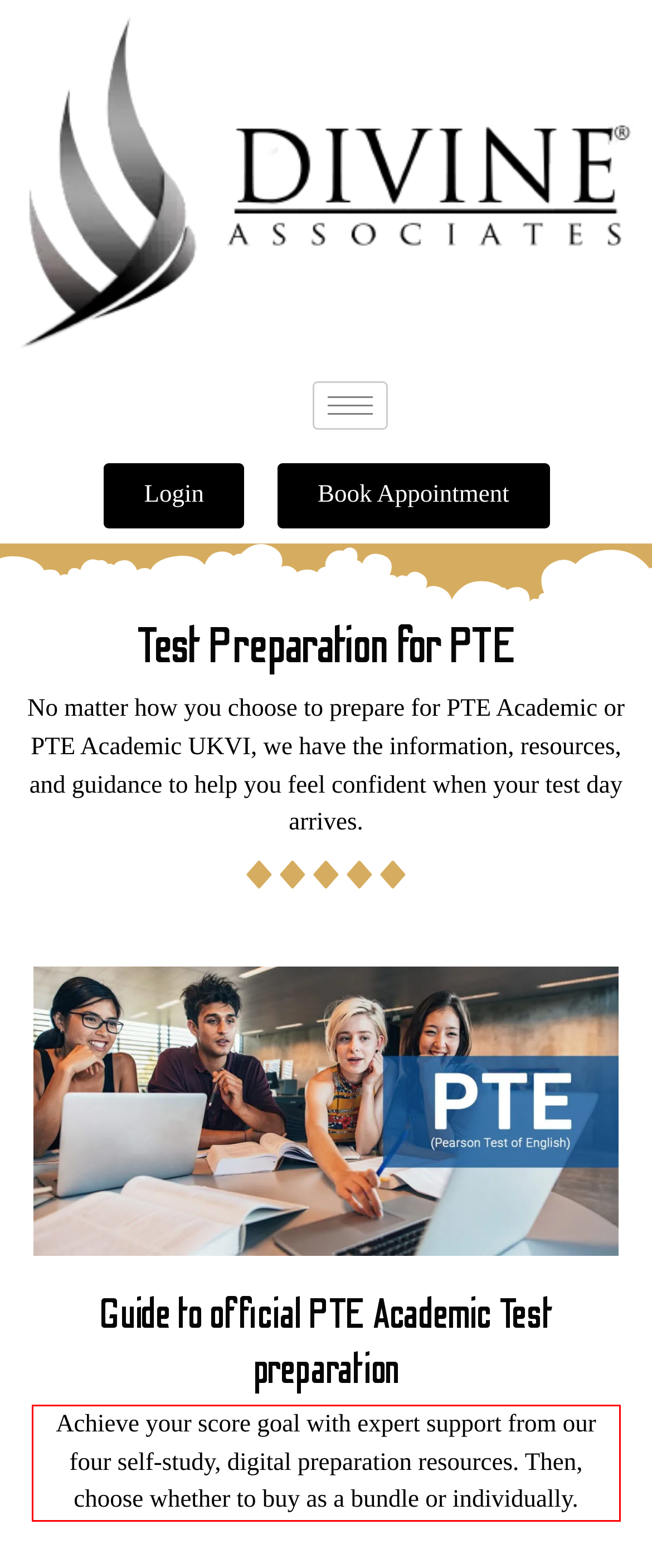Please perform OCR on the text within the red rectangle in the webpage screenshot and return the text content.

Achieve your score goal with expert support from our four self-study, digital preparation resources. Then, choose whether to buy as a bundle or individually.